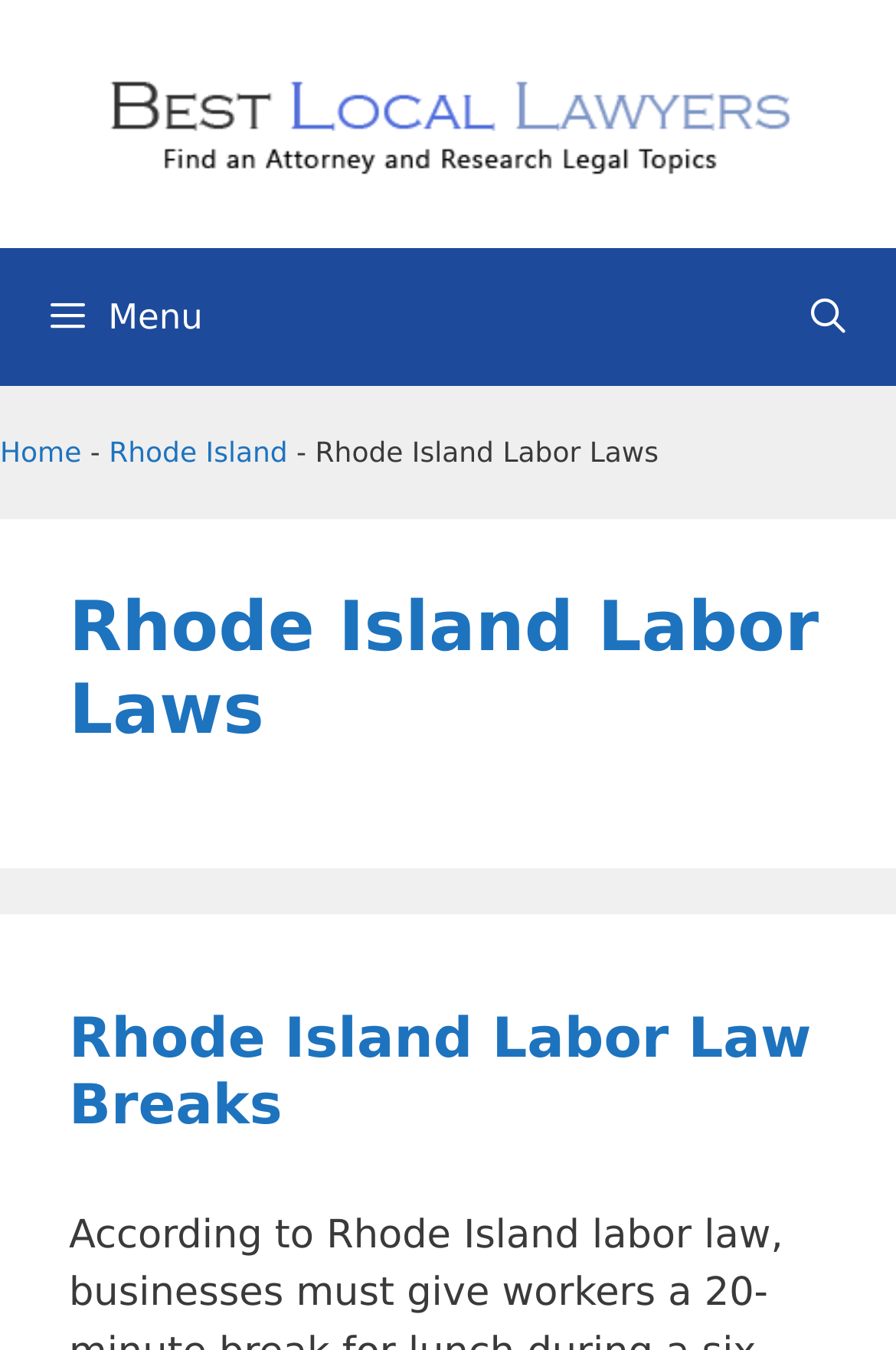Refer to the screenshot and give an in-depth answer to this question: Is the menu button expanded?

I found the answer by looking at the button element with the text ' Menu', which has an attribute 'expanded' set to 'False'.